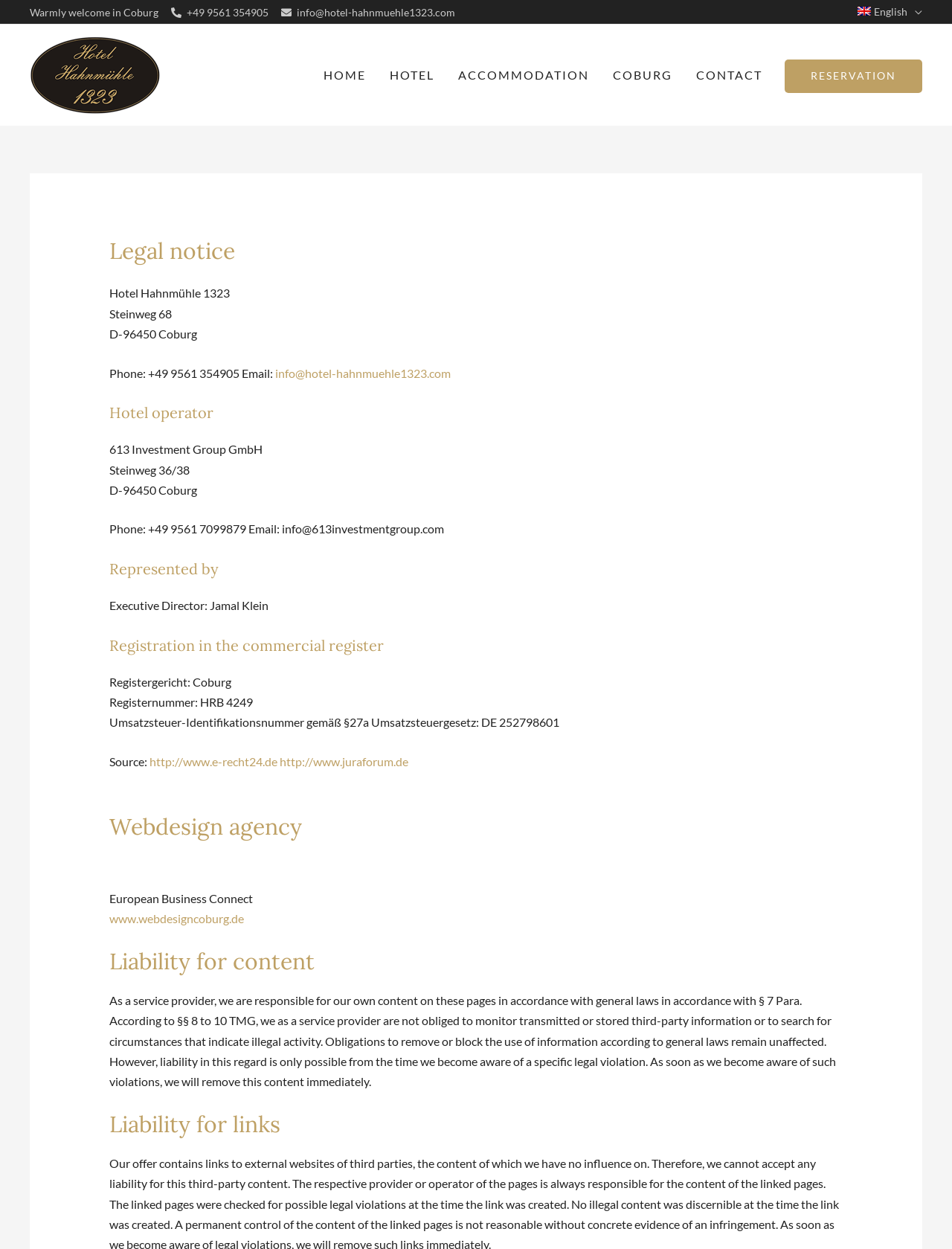Find the bounding box coordinates for the UI element whose description is: "+49 9561 354905". The coordinates should be four float numbers between 0 and 1, in the format [left, top, right, bottom].

[0.18, 0.005, 0.282, 0.015]